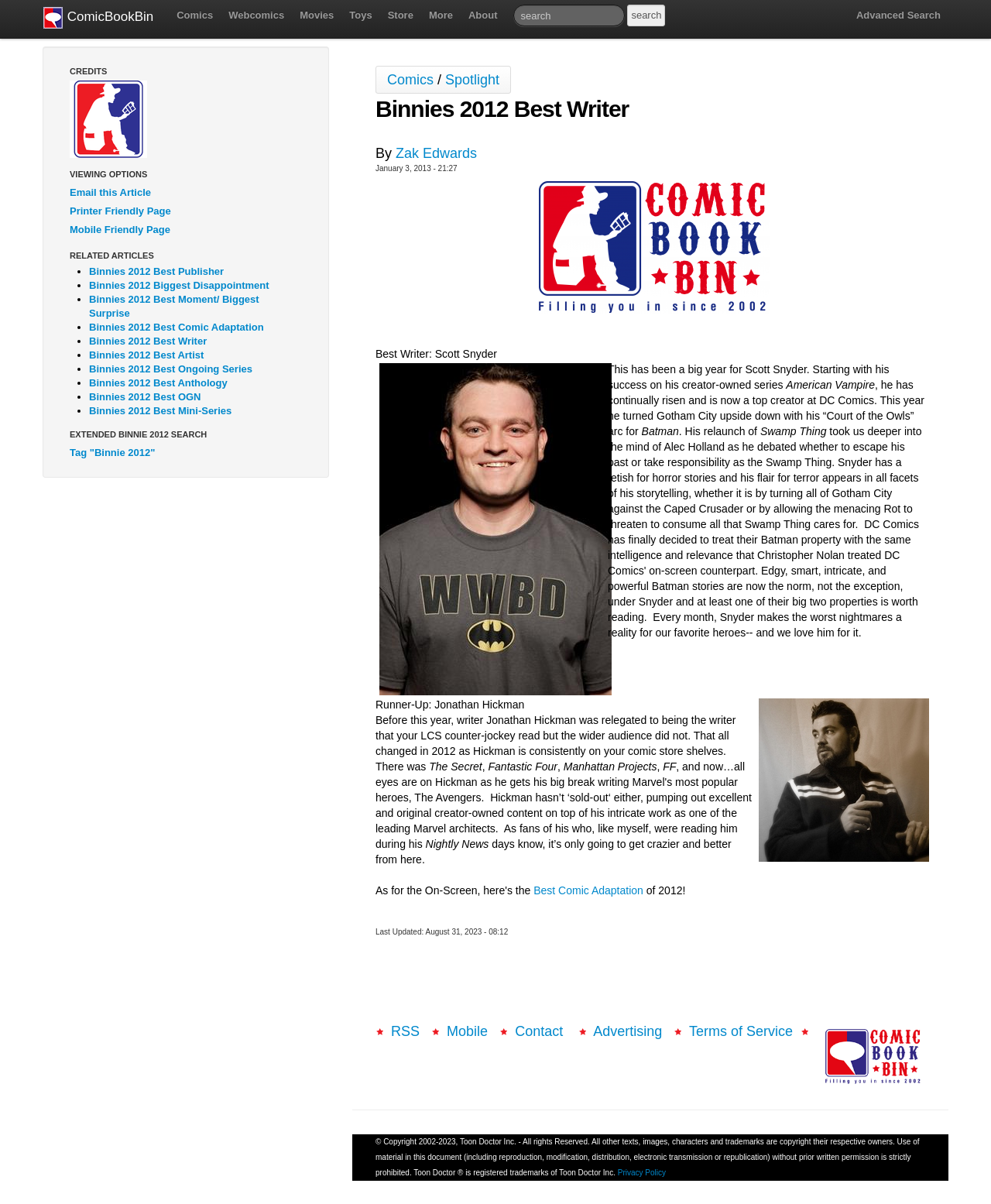Determine the bounding box coordinates of the clickable element to achieve the following action: 'View Email this Article'. Provide the coordinates as four float values between 0 and 1, formatted as [left, top, right, bottom].

[0.059, 0.152, 0.316, 0.168]